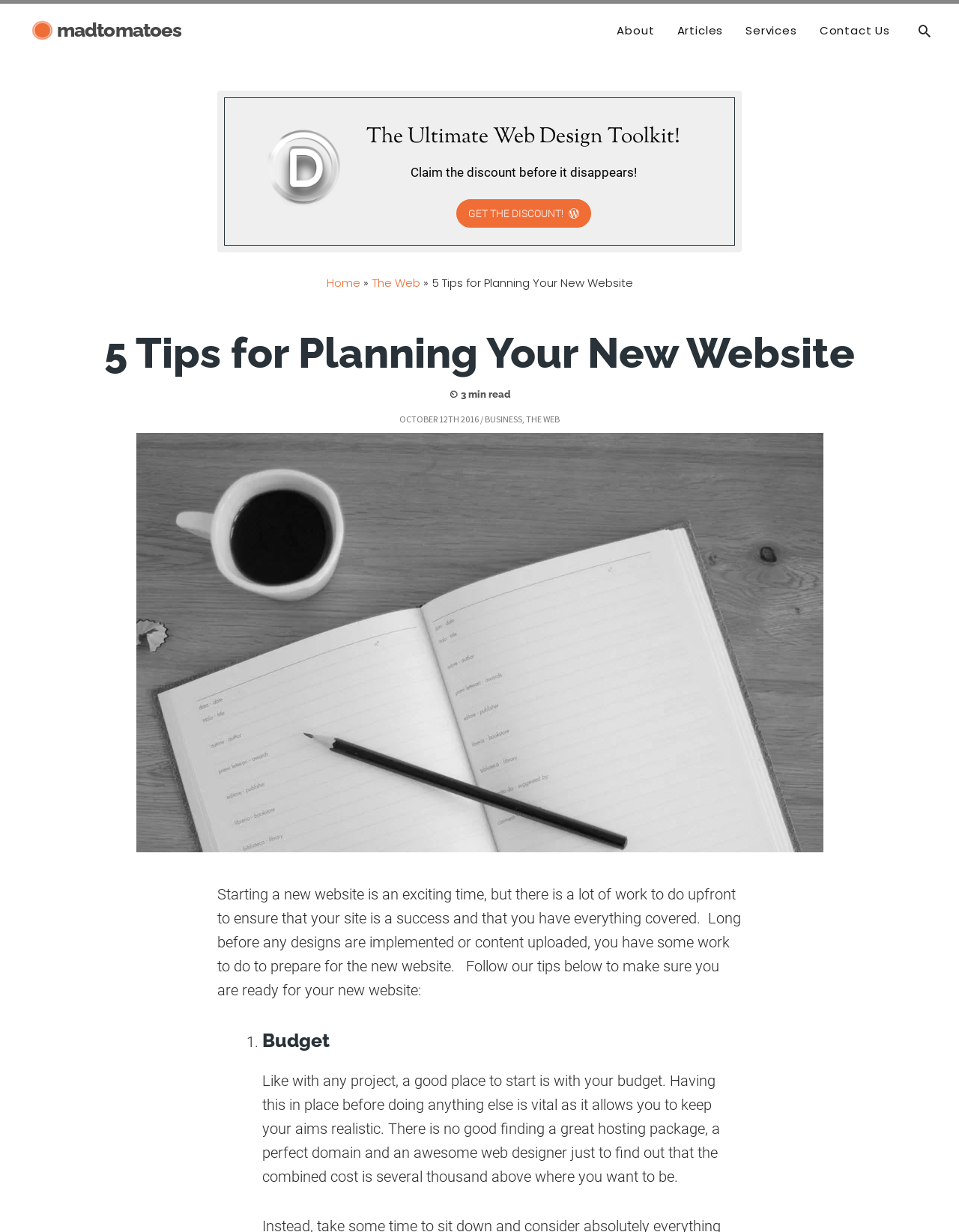Kindly determine the bounding box coordinates of the area that needs to be clicked to fulfill this instruction: "Search for something".

None